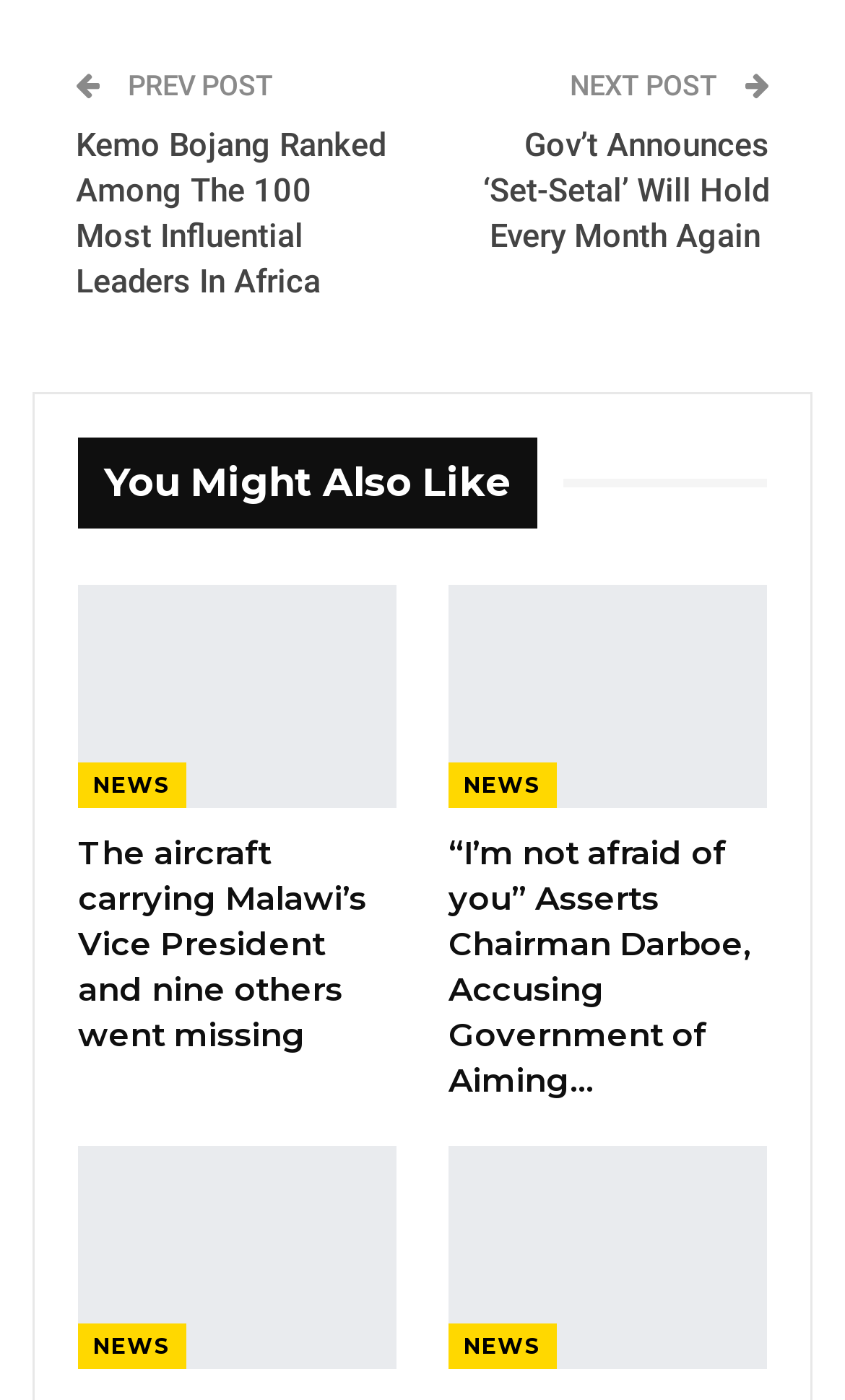What is the topic of the main article?
Carefully examine the image and provide a detailed answer to the question.

The main article is about Fatoumatta Camara, one of the women smoked fish vendors at the SerreKunda Market, and her opinion on the high cost of fish in the Gambia.